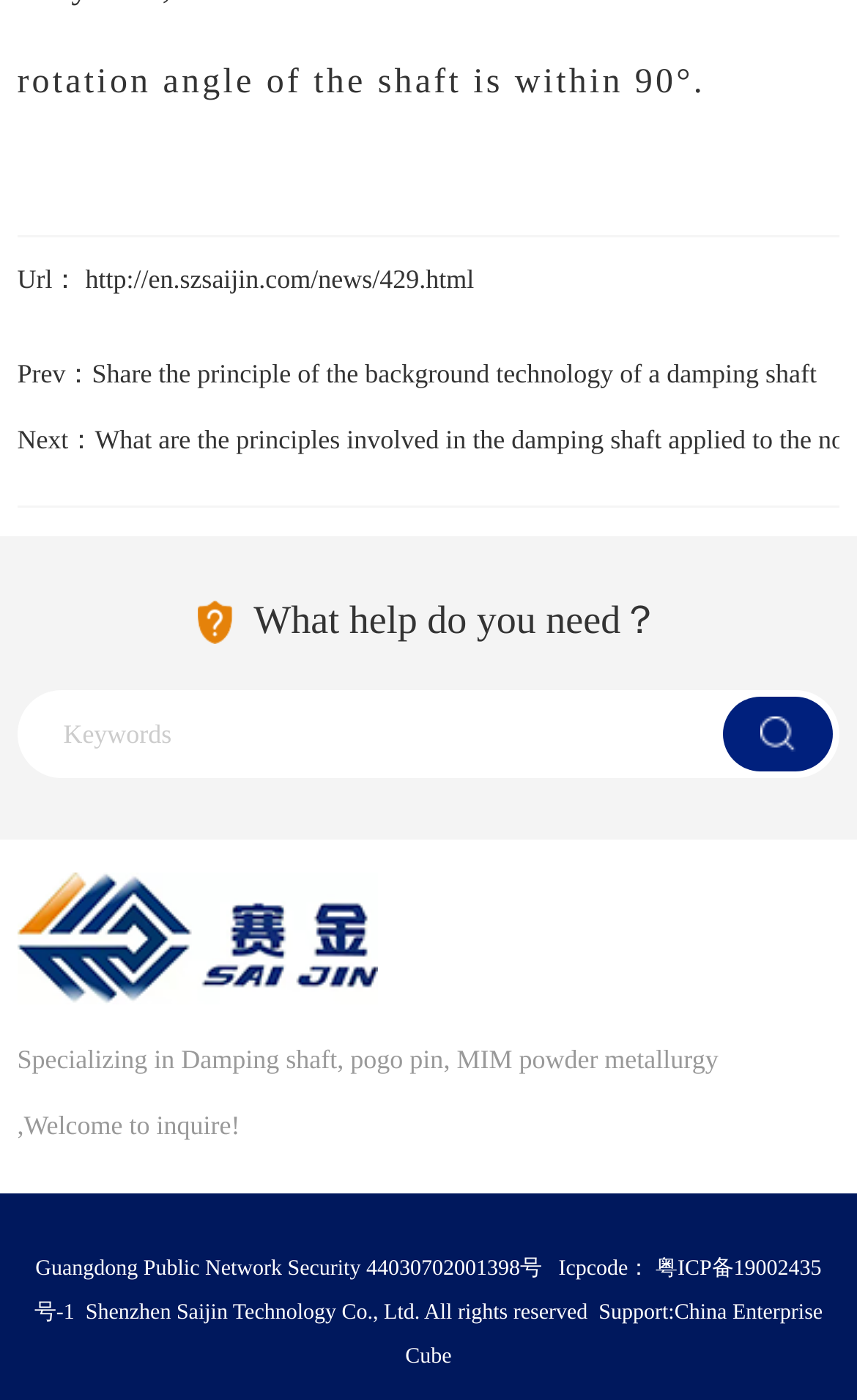Please specify the bounding box coordinates of the region to click in order to perform the following instruction: "Search for keywords".

[0.028, 0.498, 0.844, 0.552]